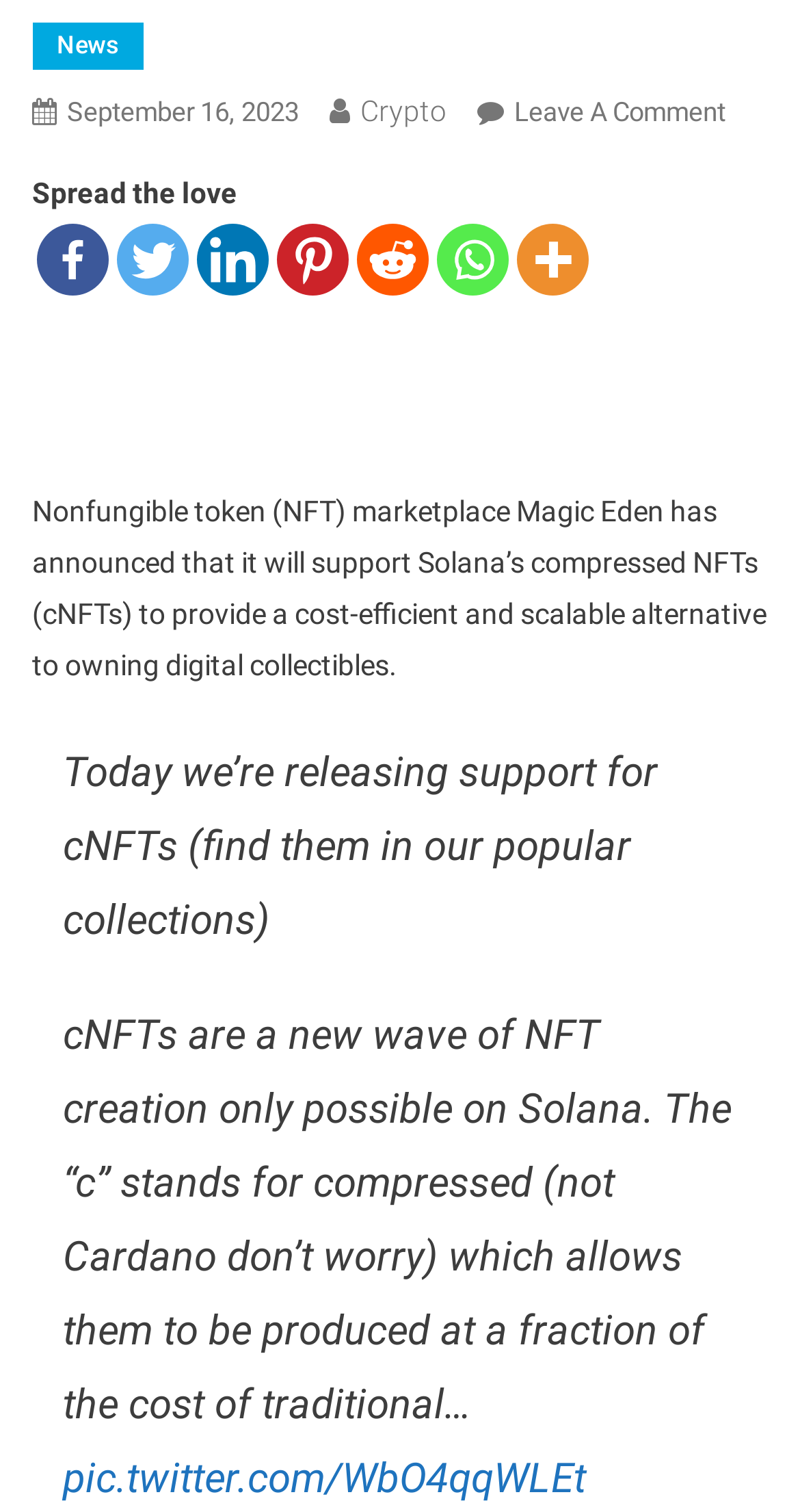What is the name of the NFT marketplace mentioned?
Using the image, provide a concise answer in one word or a short phrase.

Magic Eden